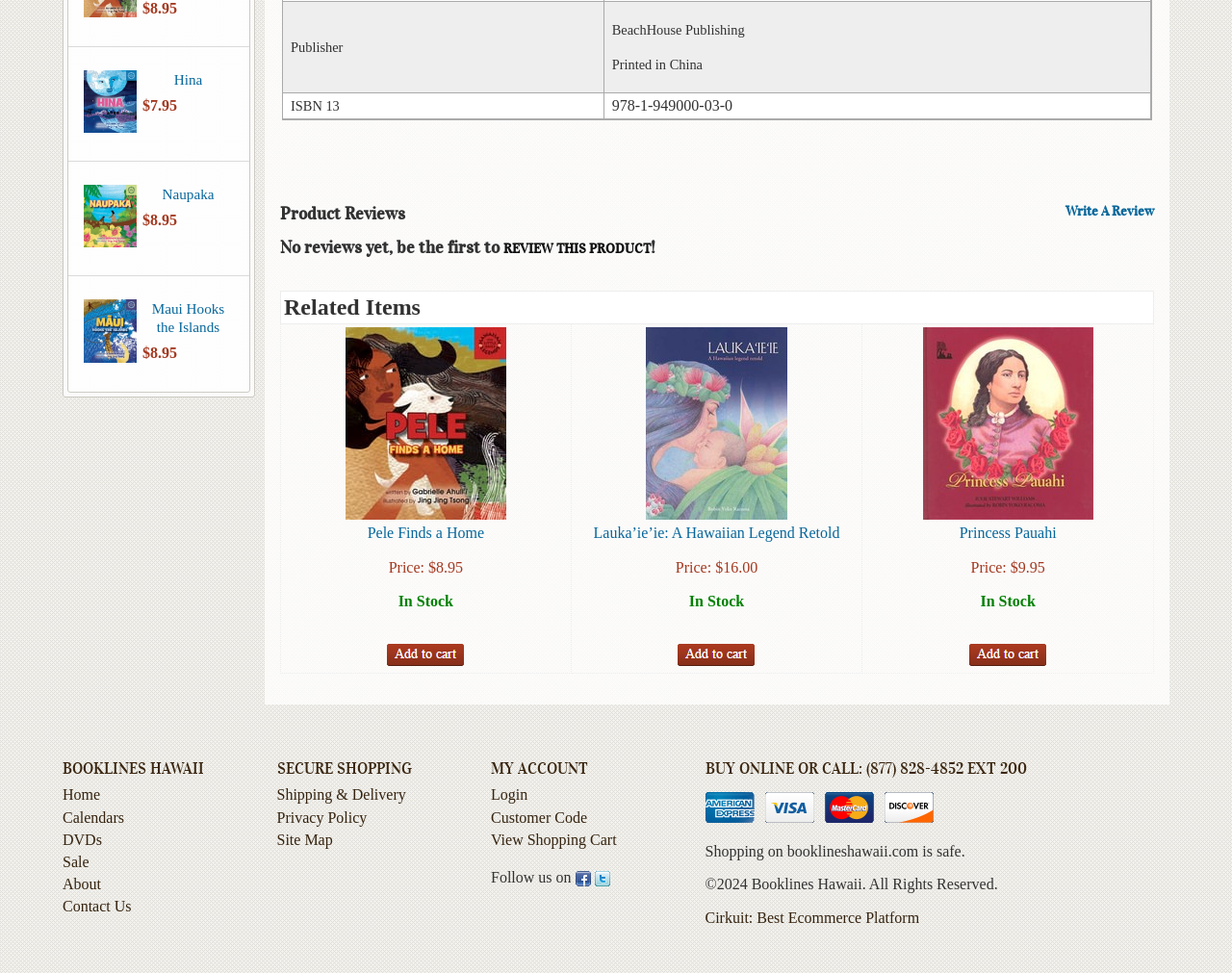Identify the bounding box coordinates of the clickable region required to complete the instruction: "Click on the 'Write A Review' link". The coordinates should be given as four float numbers within the range of 0 and 1, i.e., [left, top, right, bottom].

[0.865, 0.21, 0.937, 0.227]